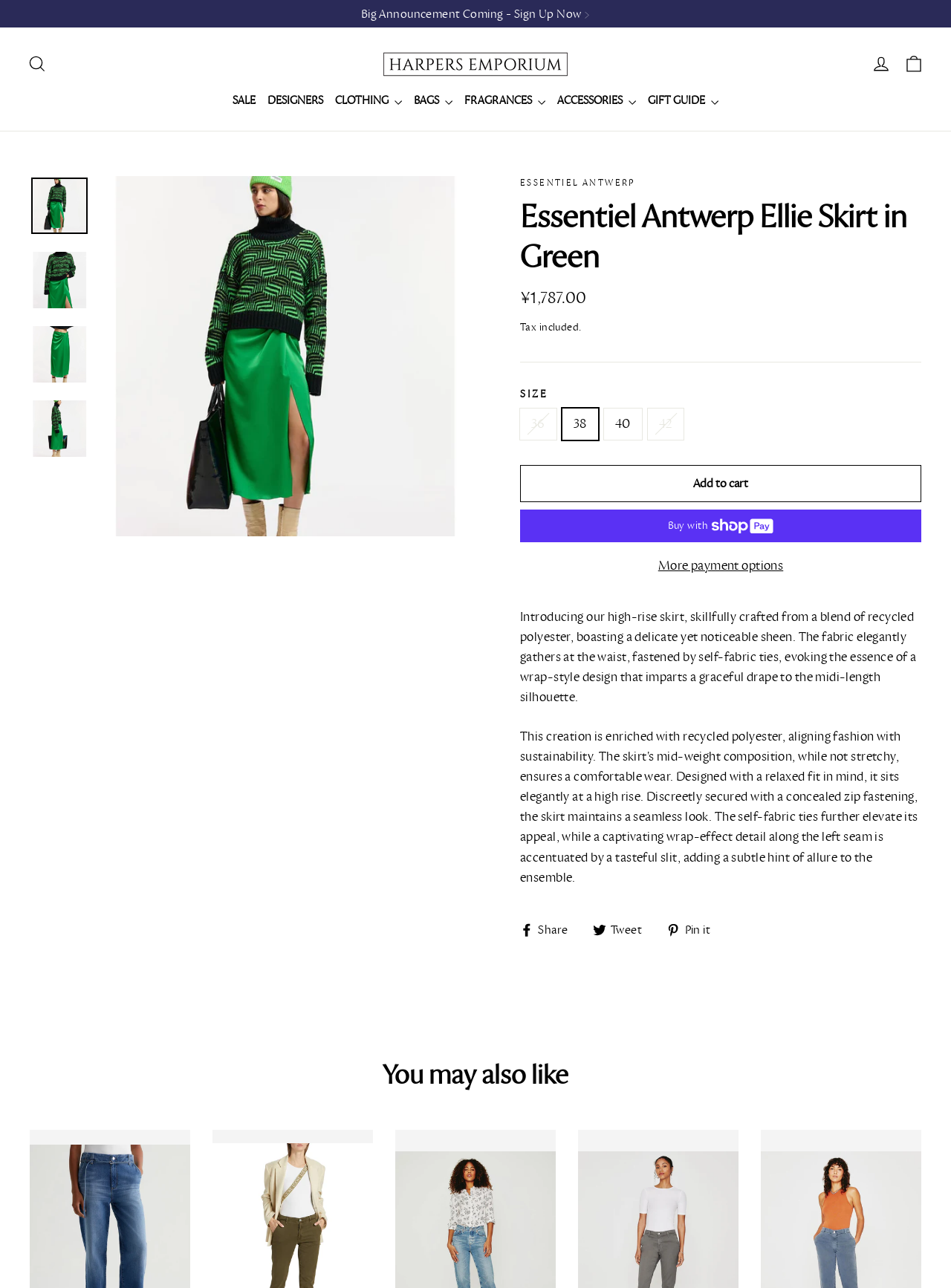Indicate the bounding box coordinates of the element that needs to be clicked to satisfy the following instruction: "Log in to your account". The coordinates should be four float numbers between 0 and 1, i.e., [left, top, right, bottom].

[0.909, 0.036, 0.943, 0.064]